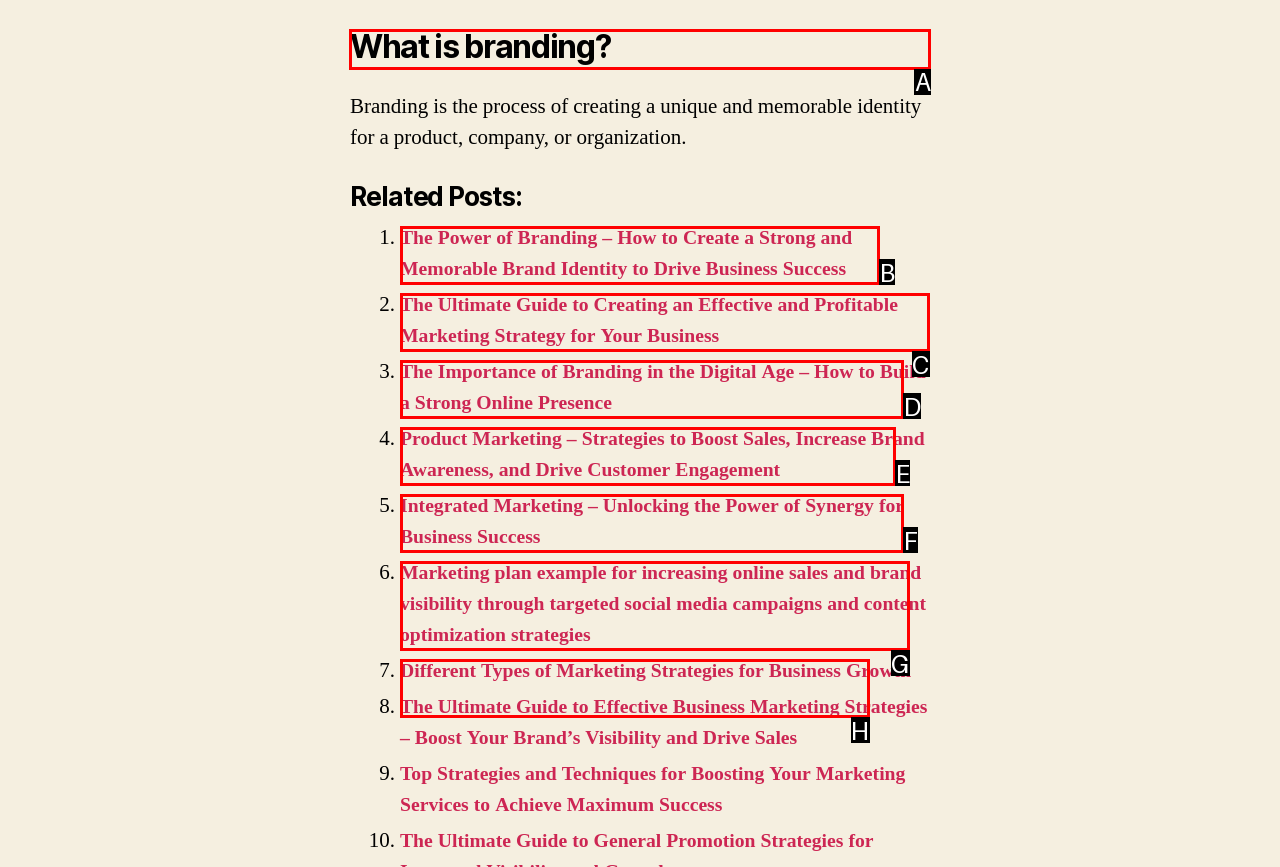Determine which HTML element I should select to execute the task: Read about what is branding
Reply with the corresponding option's letter from the given choices directly.

A